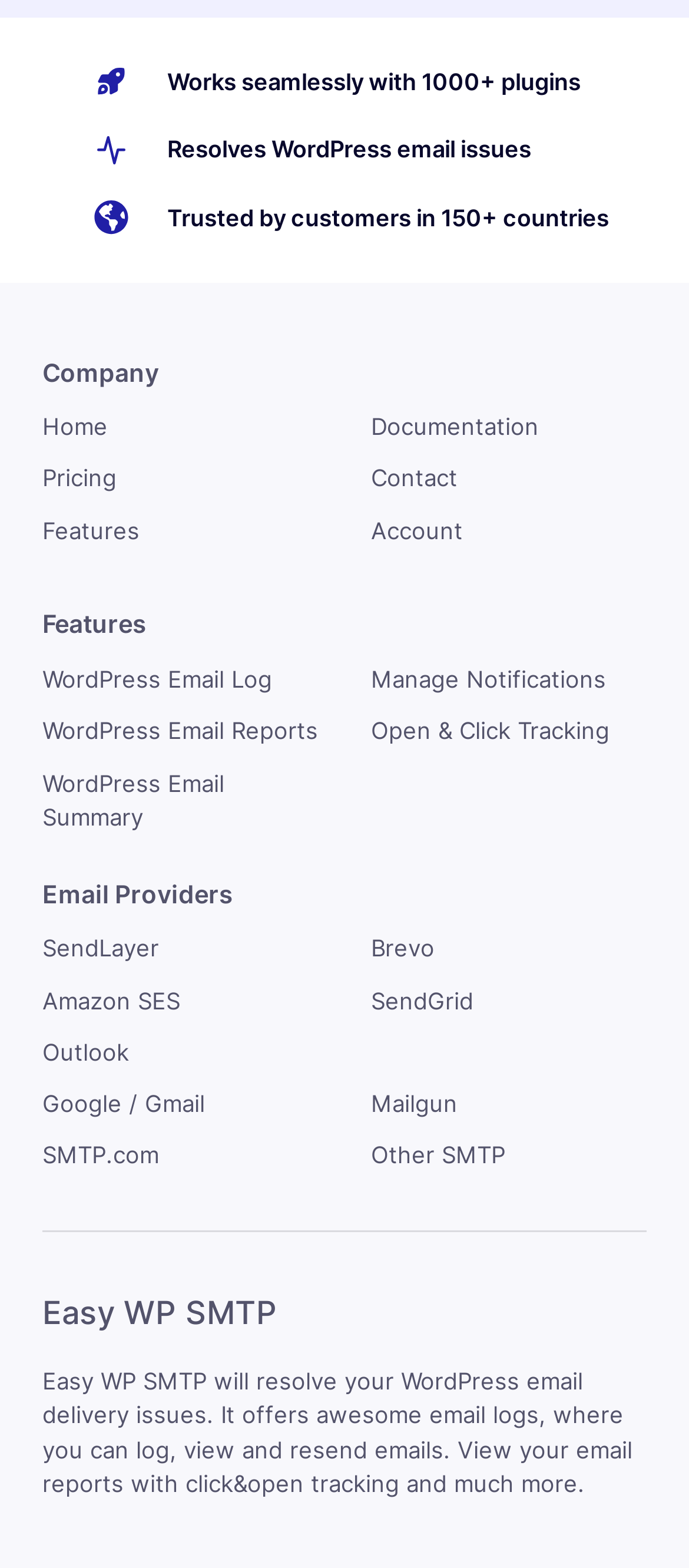Give a concise answer using one word or a phrase to the following question:
How many email providers are listed?

10